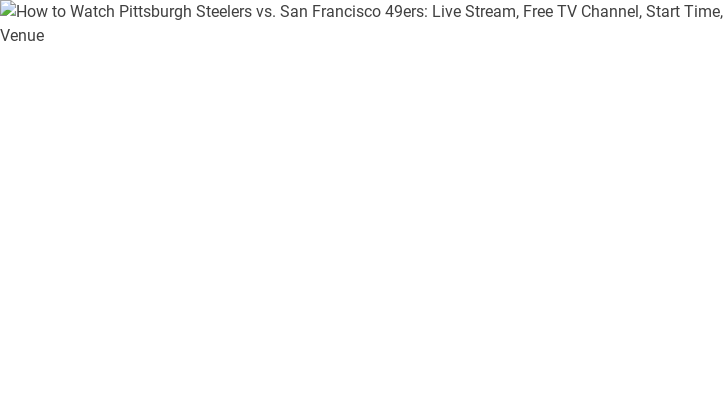Please provide a comprehensive answer to the question below using the information from the image: What type of information does the article provide?

The article provides various game details such as live stream options, free TV channels, start time, and venue information, helping fans prepare to watch the game live.